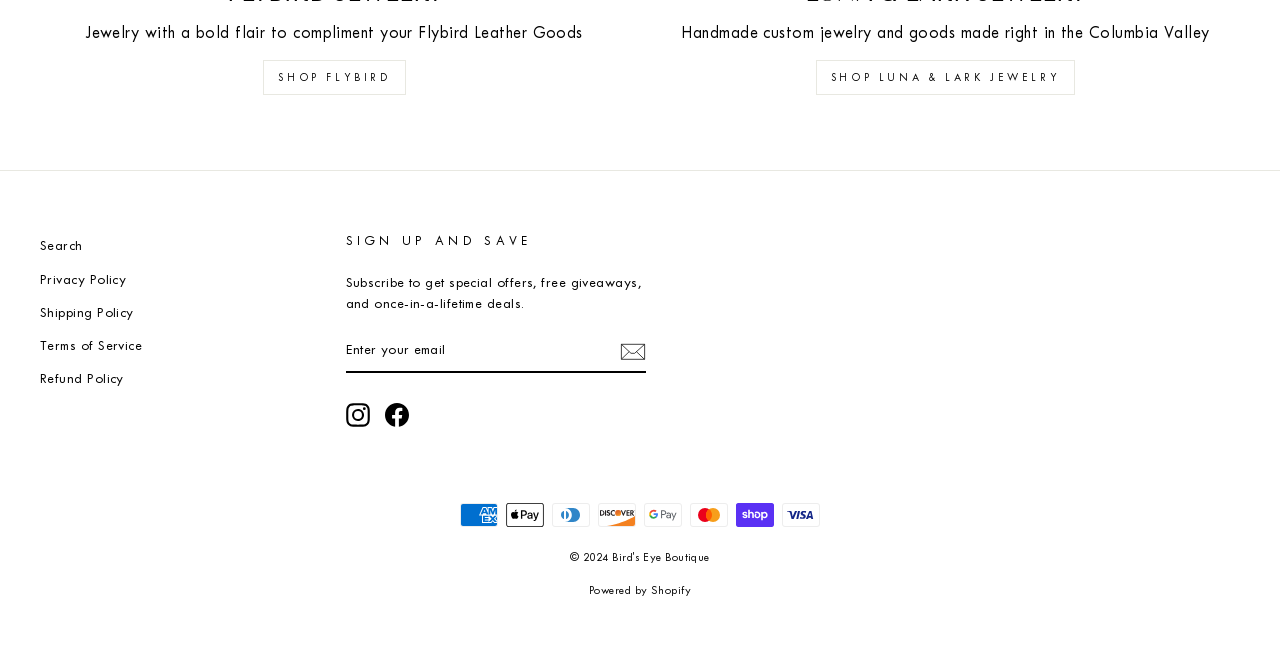Please identify the bounding box coordinates of the element I need to click to follow this instruction: "Shop Flybird".

[0.206, 0.091, 0.317, 0.144]